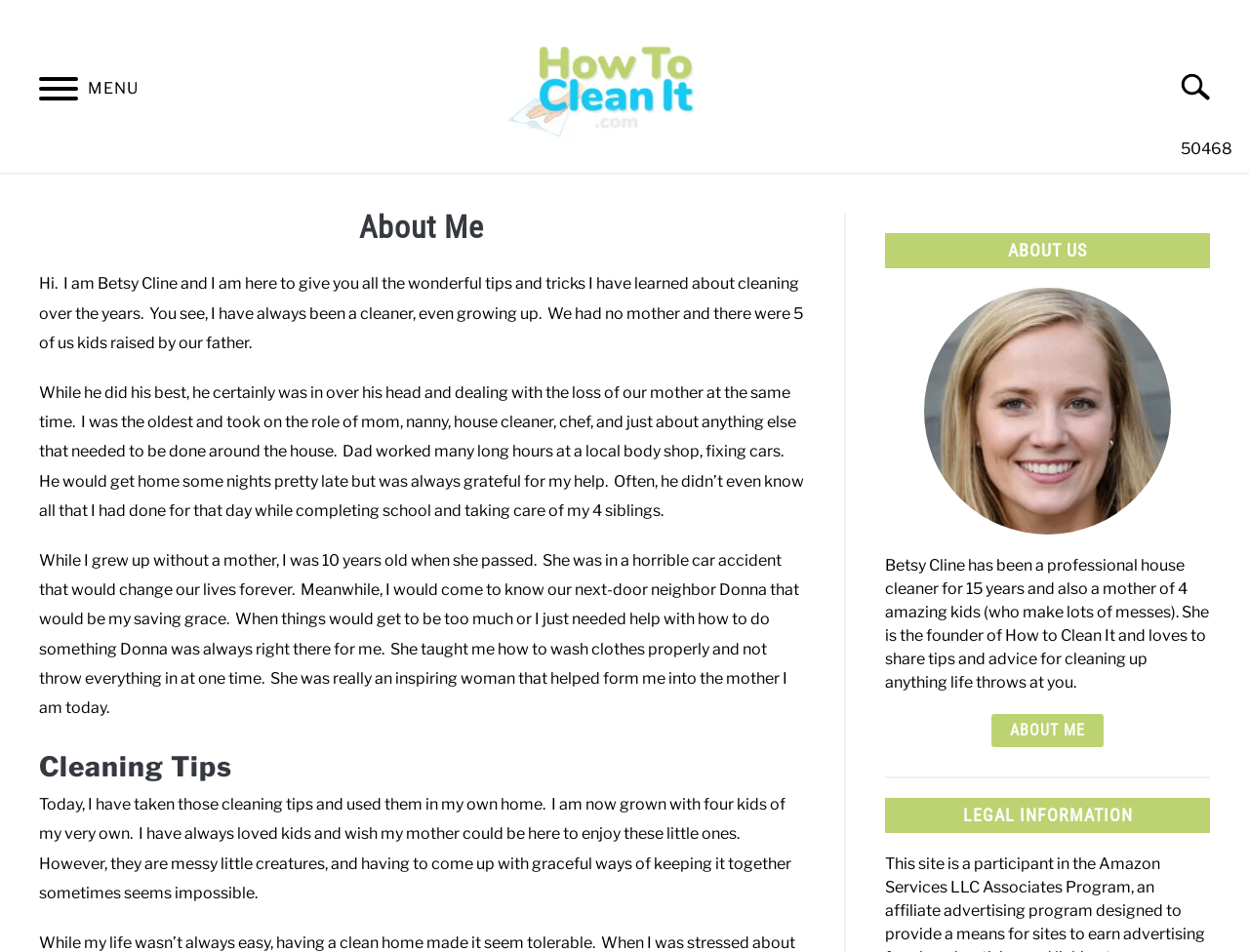Find the bounding box coordinates of the element I should click to carry out the following instruction: "Click 'ABOUT ME'".

[0.794, 0.75, 0.884, 0.785]